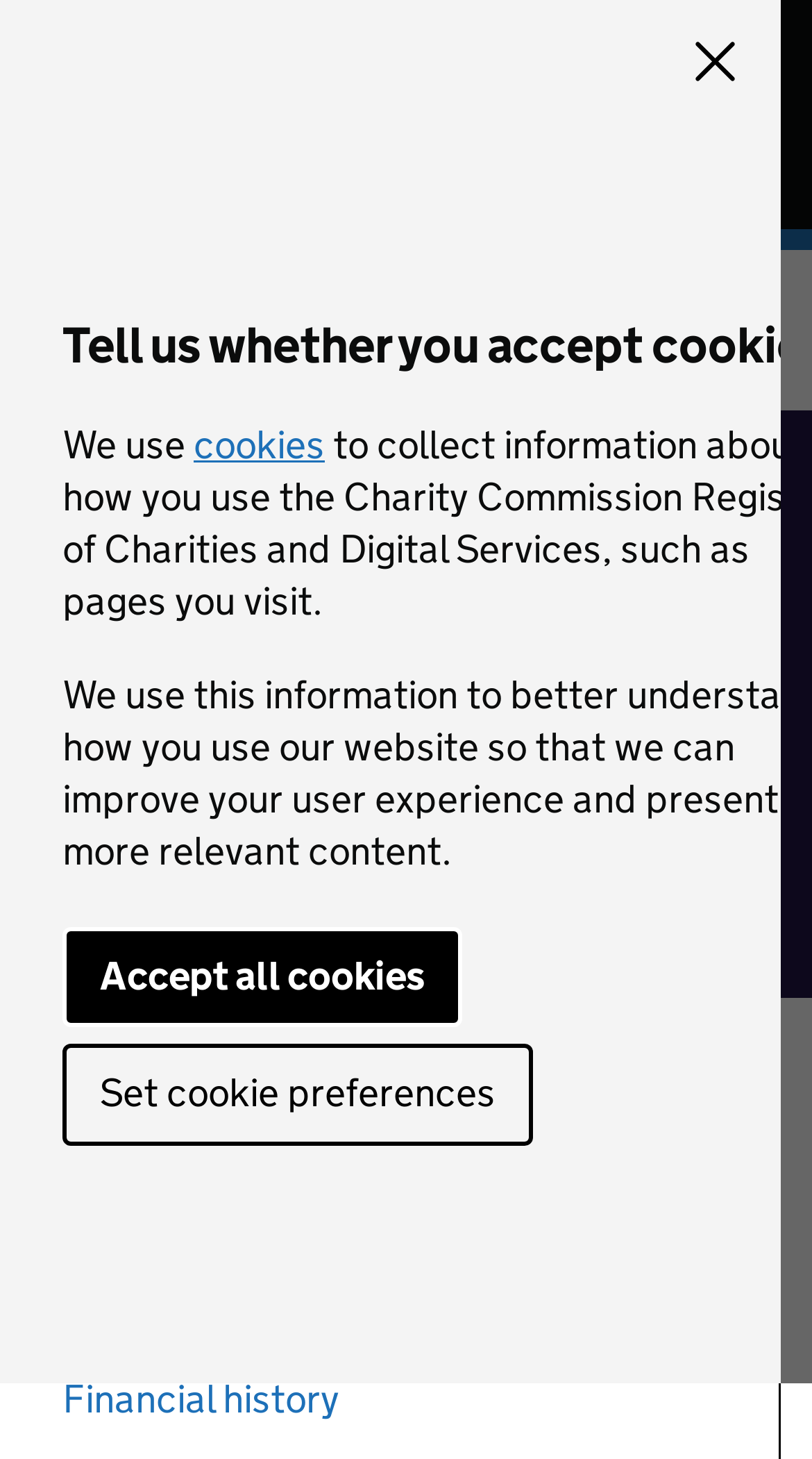Determine the bounding box coordinates of the clickable element to achieve the following action: 'View charity overview'. Provide the coordinates as four float values between 0 and 1, formatted as [left, top, right, bottom].

[0.077, 0.707, 0.921, 0.743]